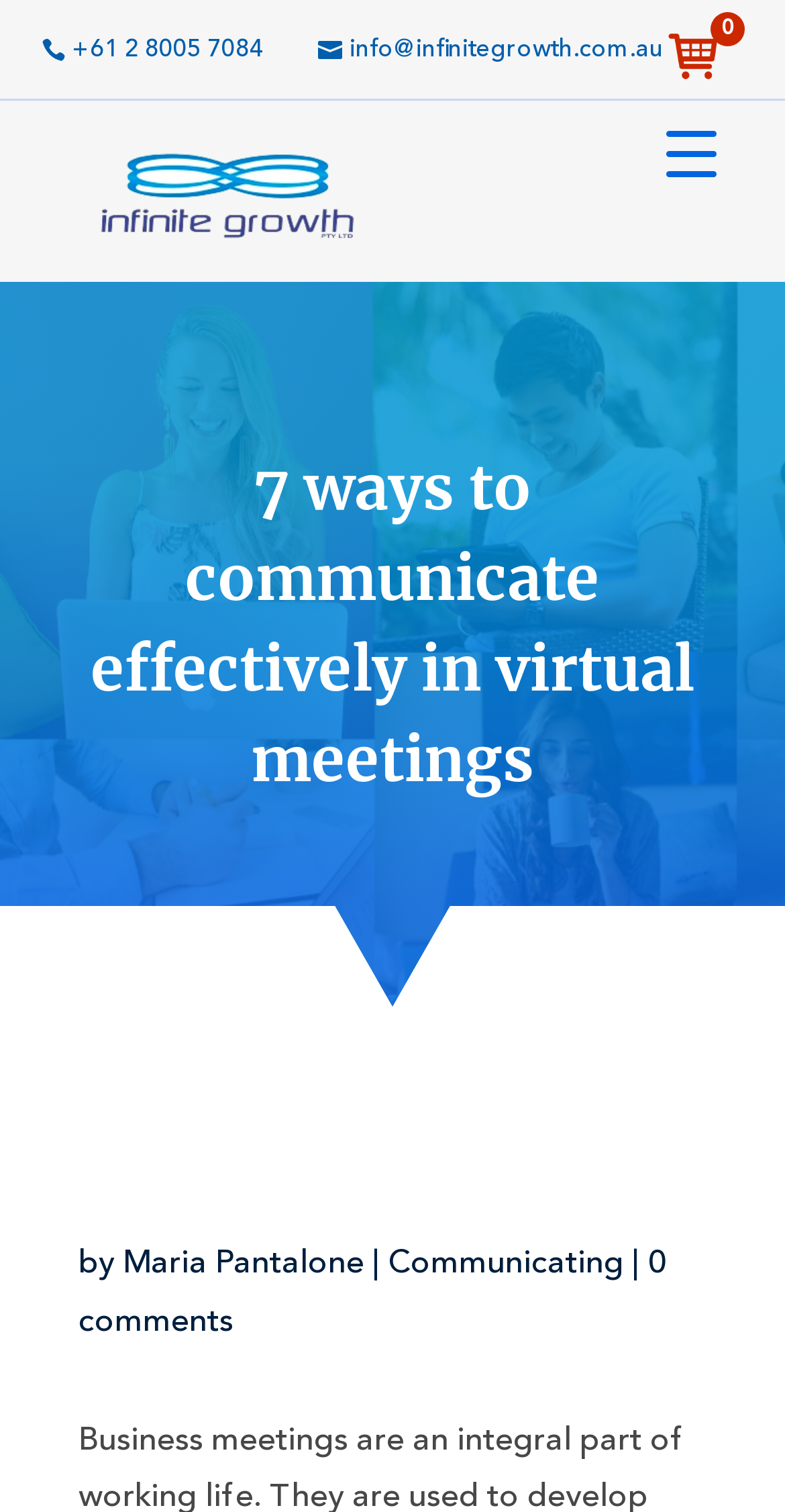Please find the main title text of this webpage.

7 ways to communicate effectively in virtual meetings